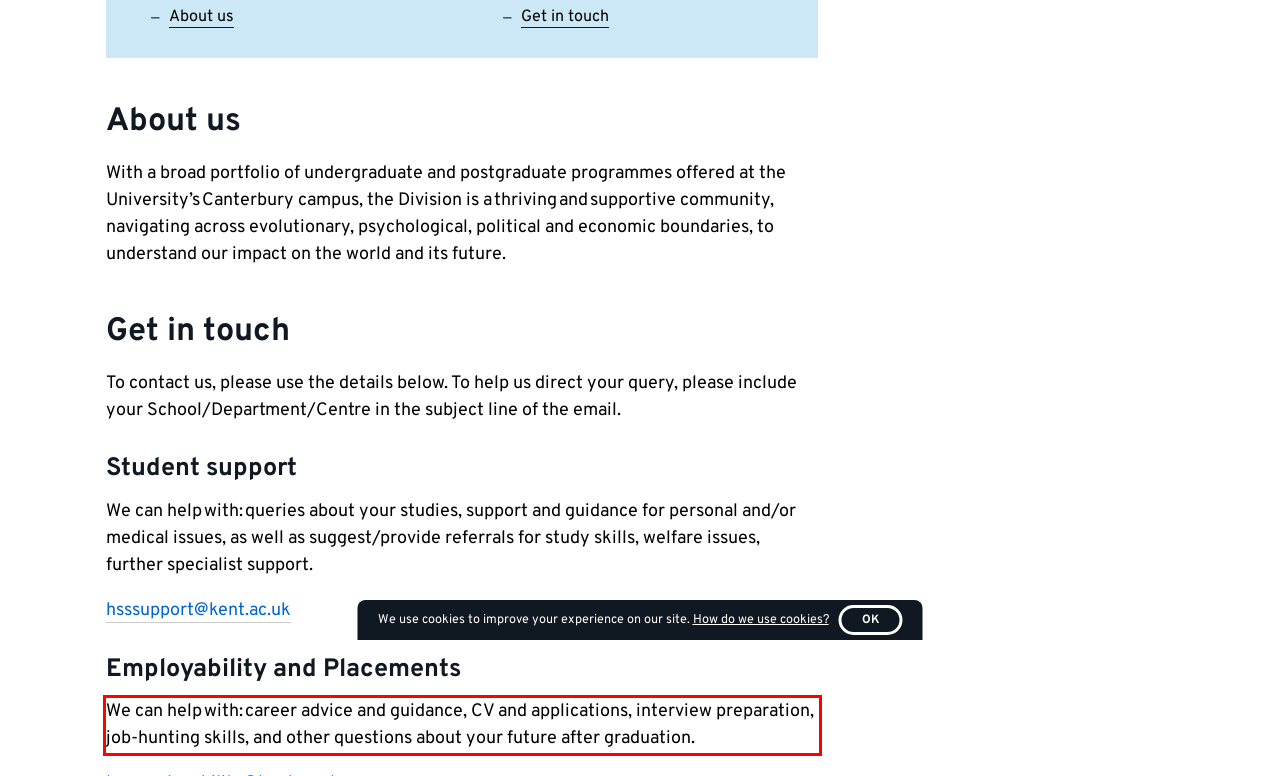Please take the screenshot of the webpage, find the red bounding box, and generate the text content that is within this red bounding box.

We can help with: career advice and guidance, CV and applications, interview preparation, job-hunting skills, and other questions about your future after graduation.